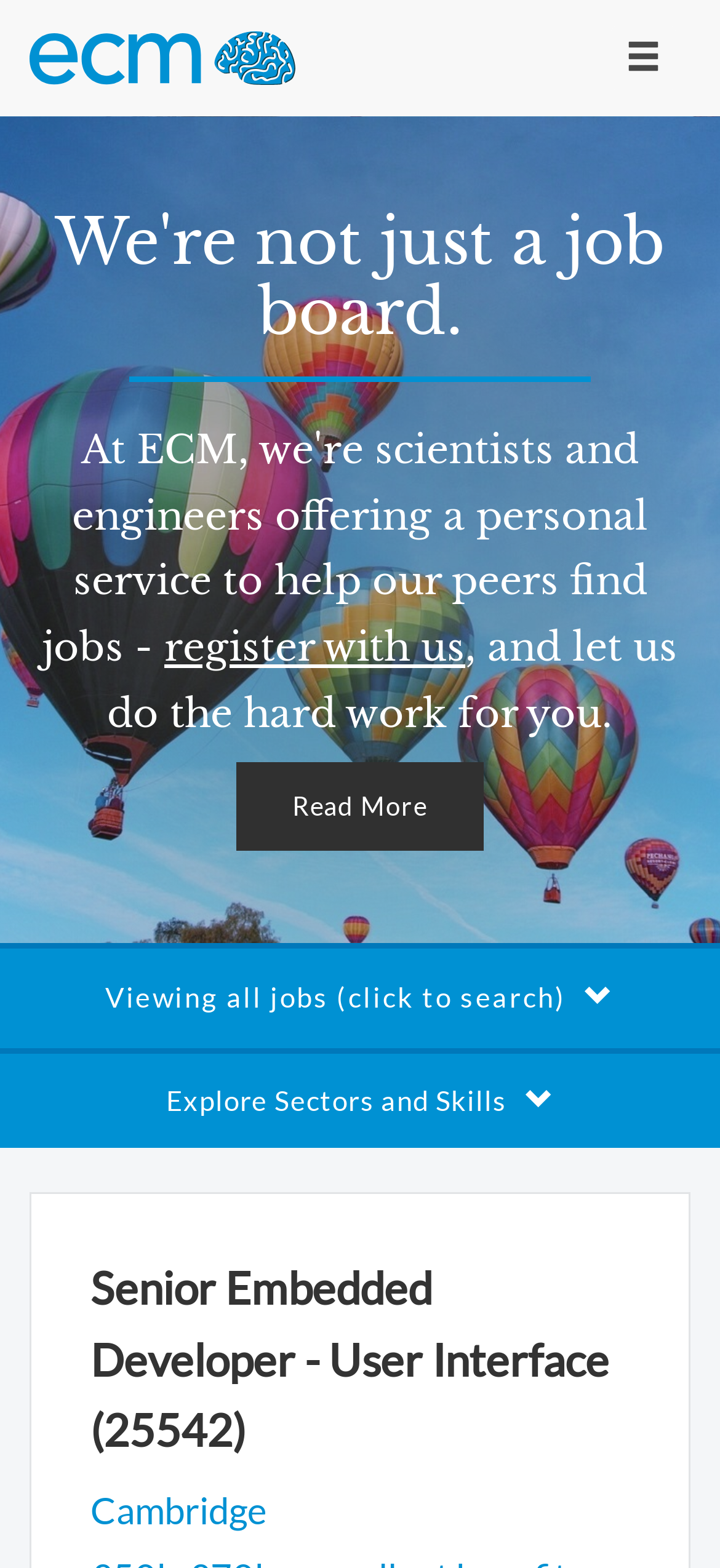Provide a single word or phrase answer to the question: 
What is the purpose of the 'Toggle navigation' button?

To toggle navigation